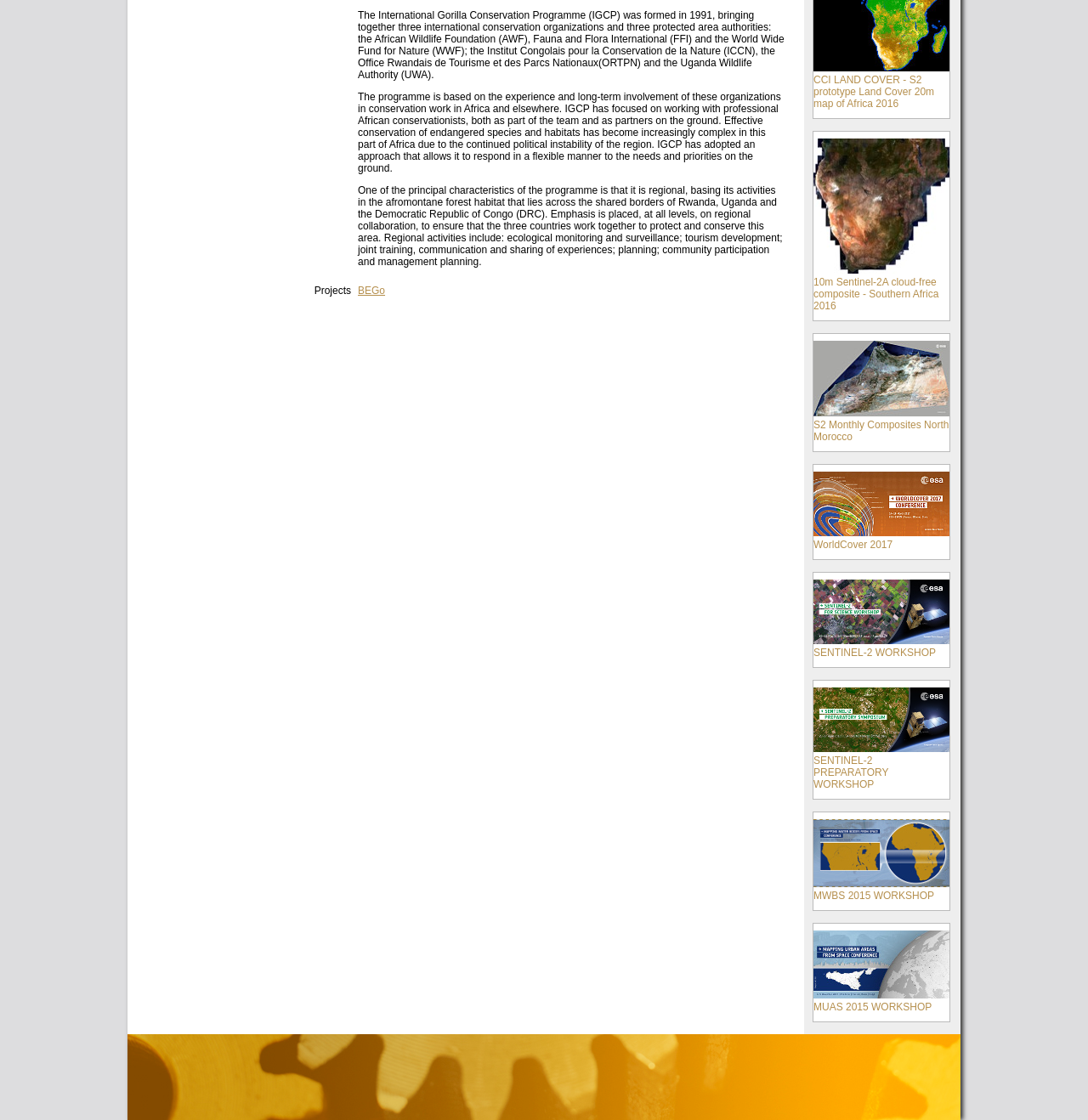Given the webpage screenshot and the description, determine the bounding box coordinates (top-left x, top-left y, bottom-right x, bottom-right y) that define the location of the UI element matching this description: « All Events

None